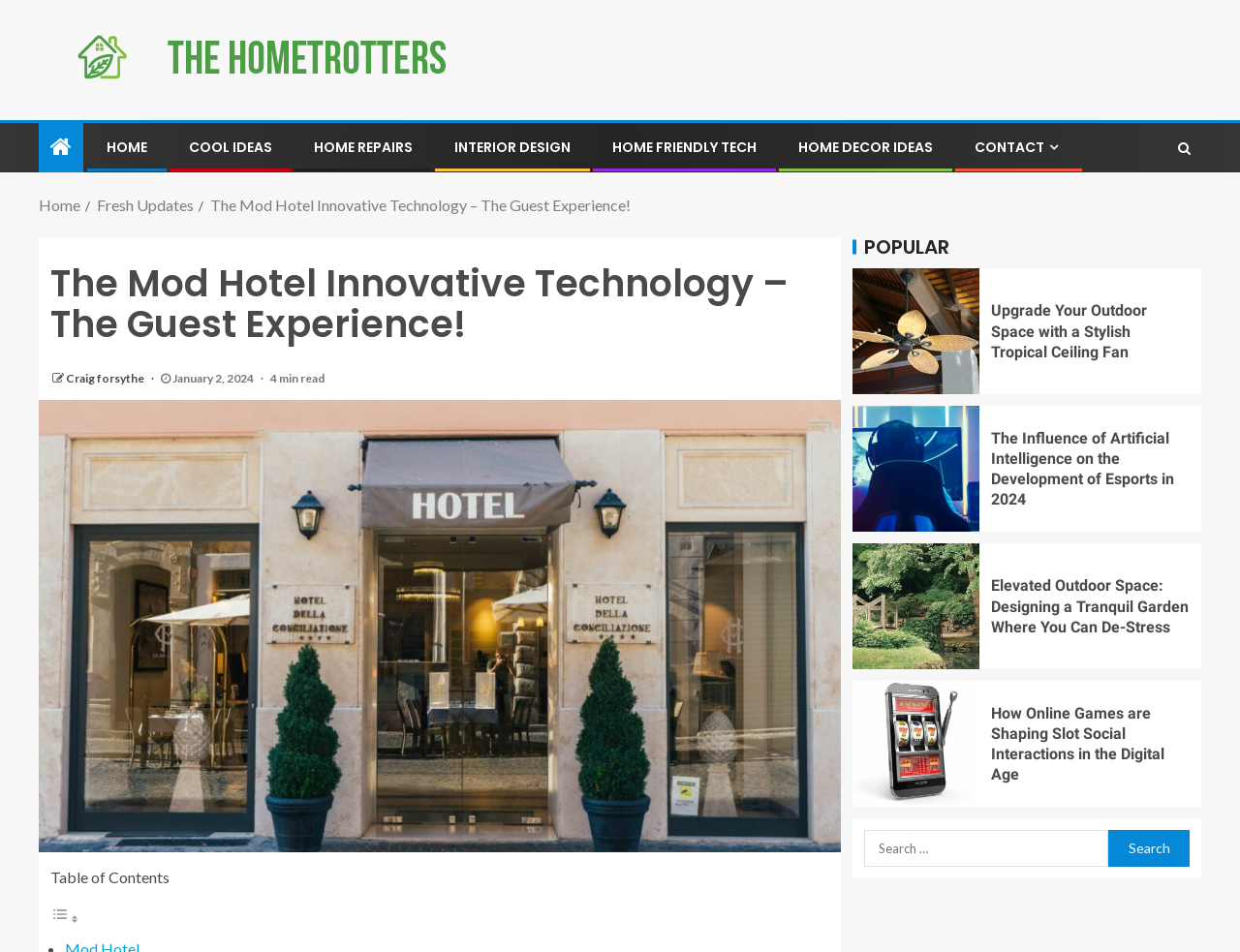How many minutes does it take to read the article?
Refer to the image and give a detailed answer to the question.

I found the answer by looking at the static text '4 min read' below the heading of the article. This indicates that the article takes 4 minutes to read.